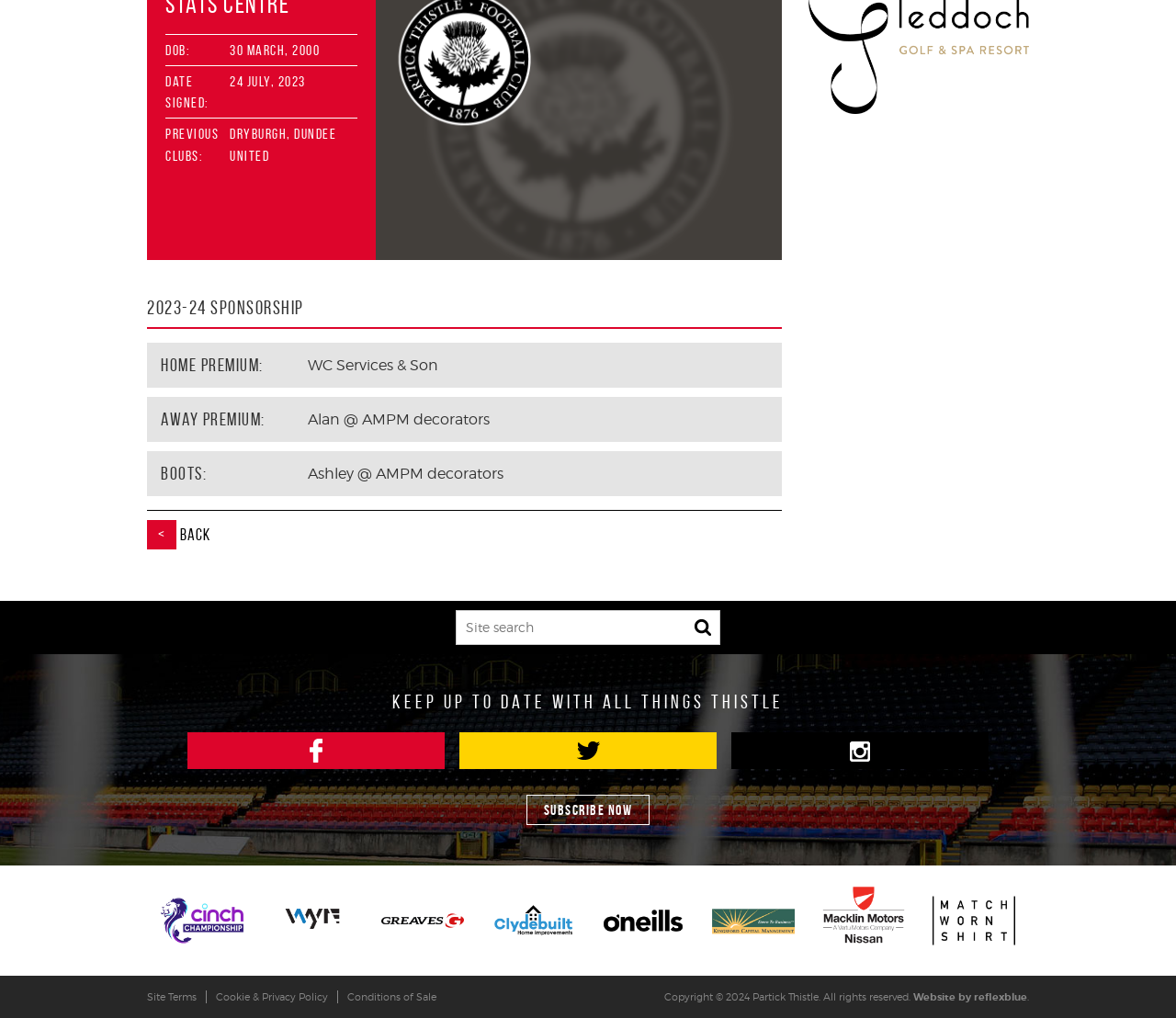Please find the bounding box coordinates in the format (top-left x, top-left y, bottom-right x, bottom-right y) for the given element description. Ensure the coordinates are floating point numbers between 0 and 1. Description: alt="Partick Thistle FC"

[0.418, 0.864, 0.488, 0.945]